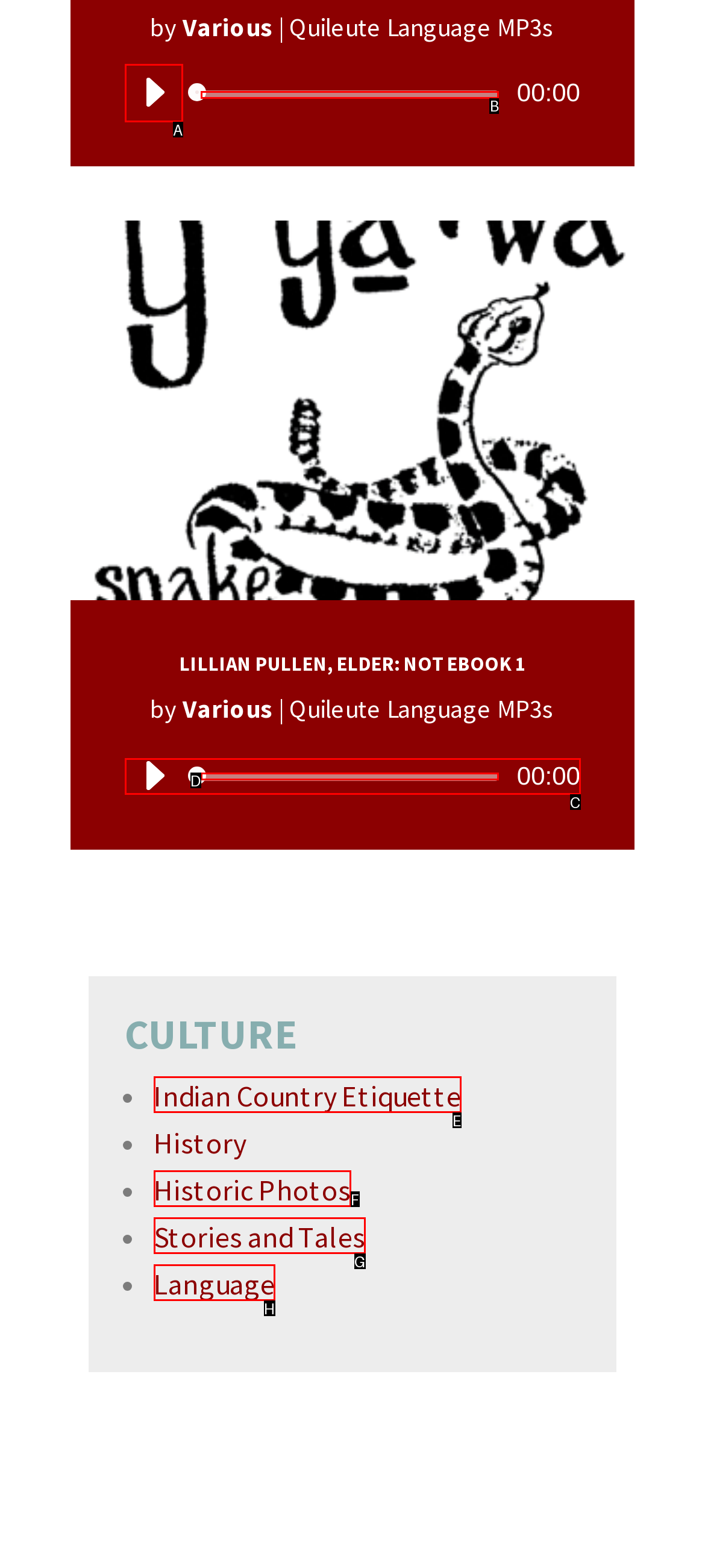For the instruction: Play the first audio, determine the appropriate UI element to click from the given options. Respond with the letter corresponding to the correct choice.

A